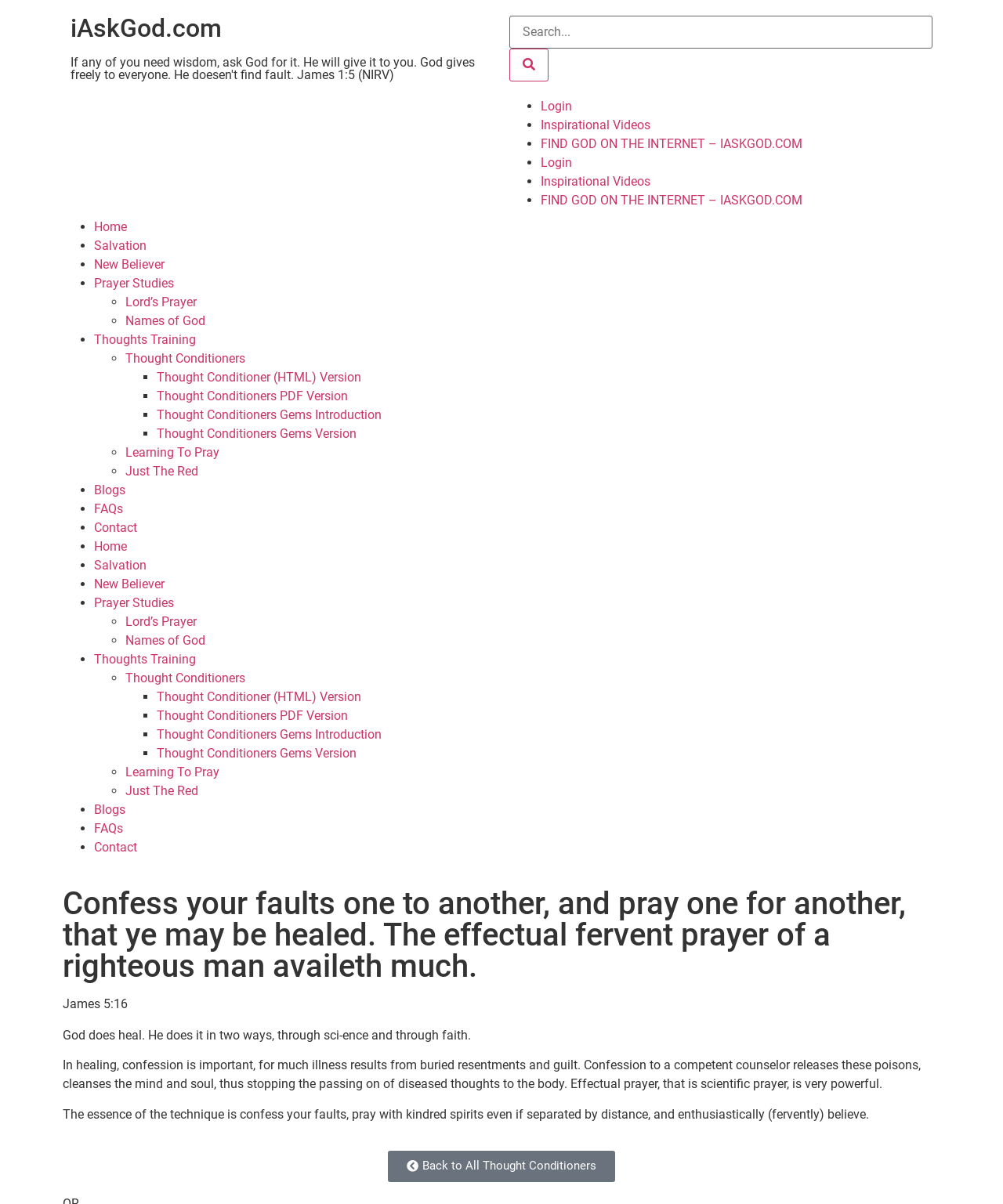Provide a brief response using a word or short phrase to this question:
What is the topic of the inspirational video section?

Not specified